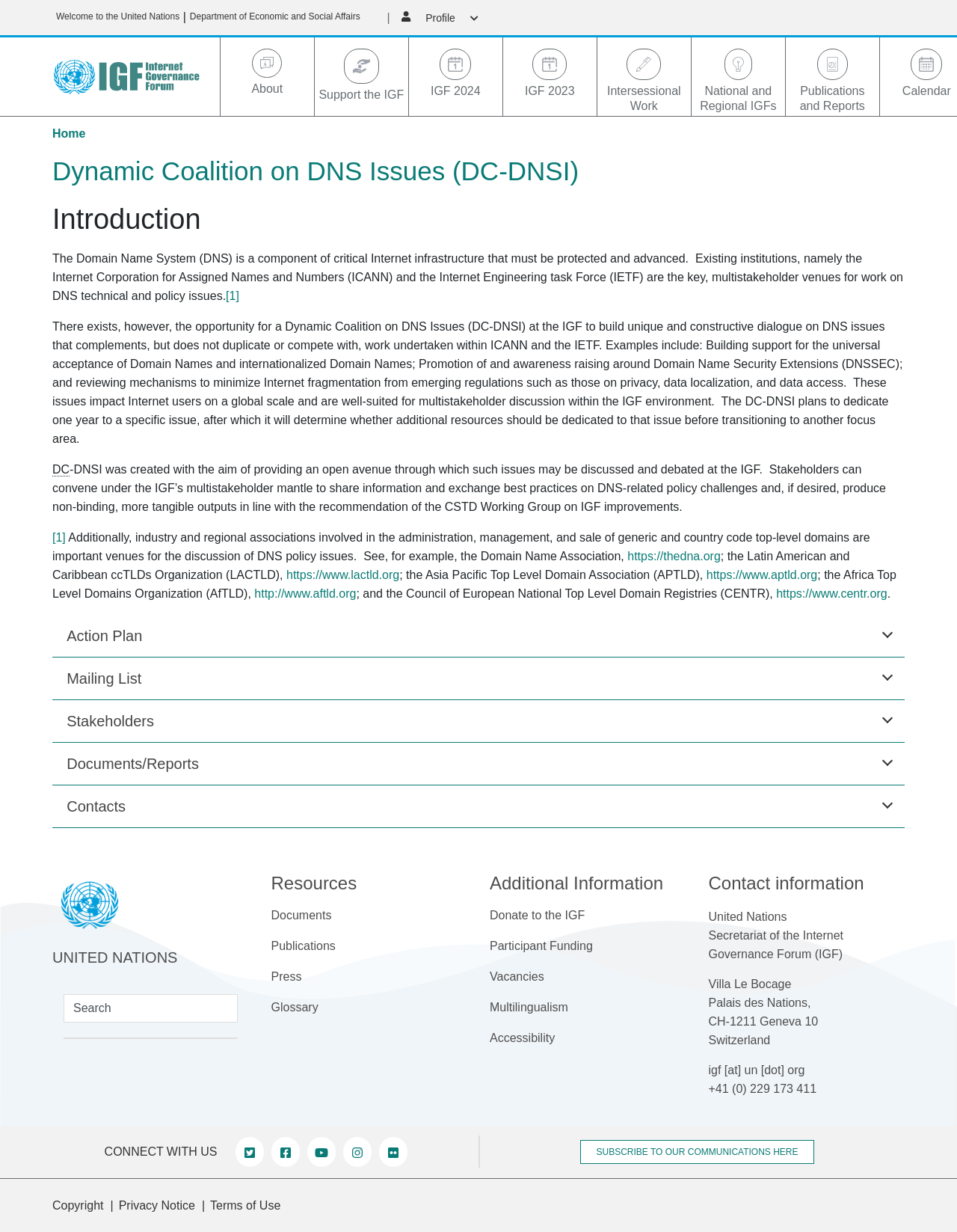What is the name of the coalition?
Please look at the screenshot and answer in one word or a short phrase.

Dynamic Coalition on DNS Issues